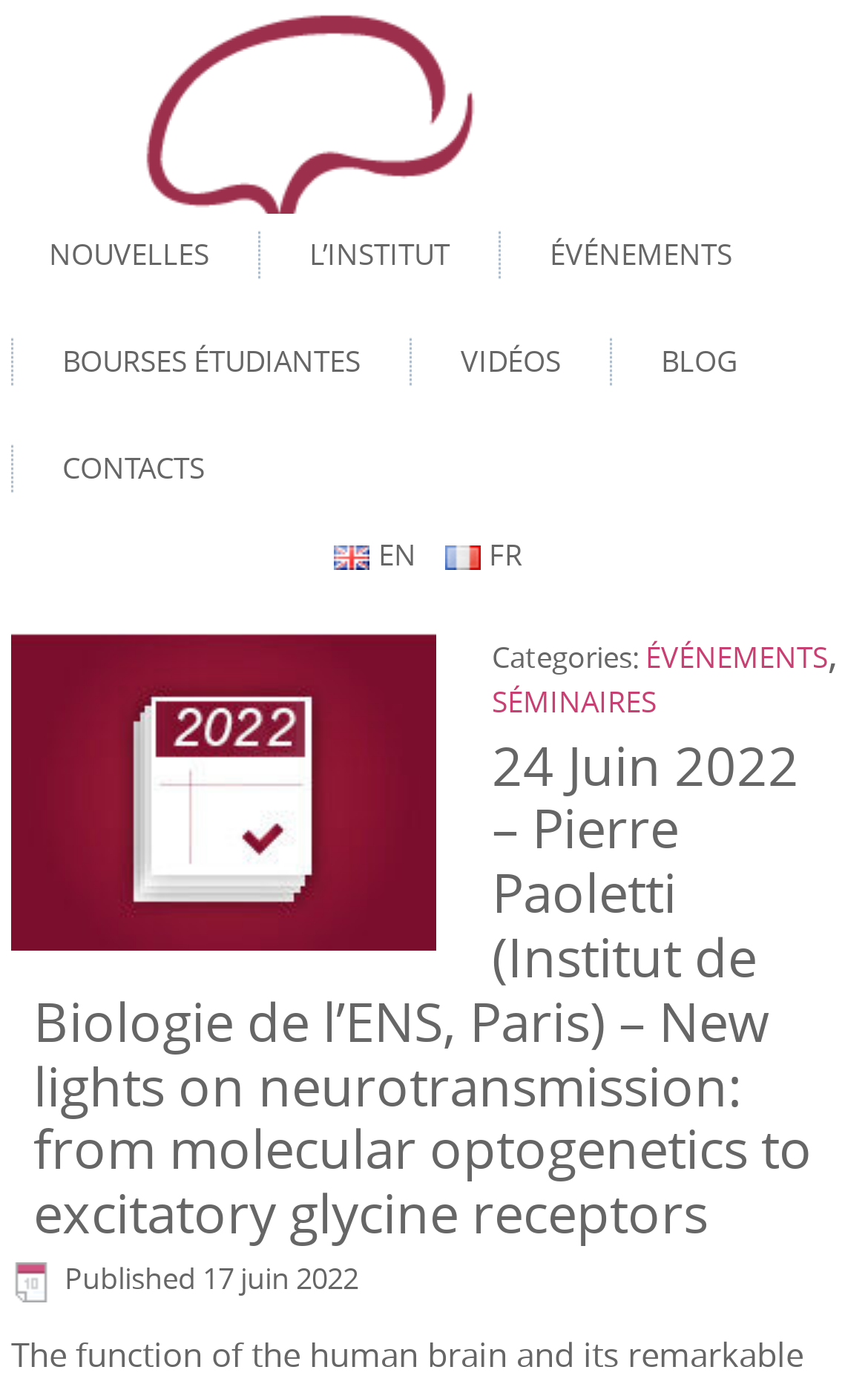Extract the main heading text from the webpage.

24 Juin 2022 – Pierre Paoletti (Institut de Biologie de l’ENS, Paris) – New lights on neurotransmission: from molecular optogenetics to excitatory glycine receptors